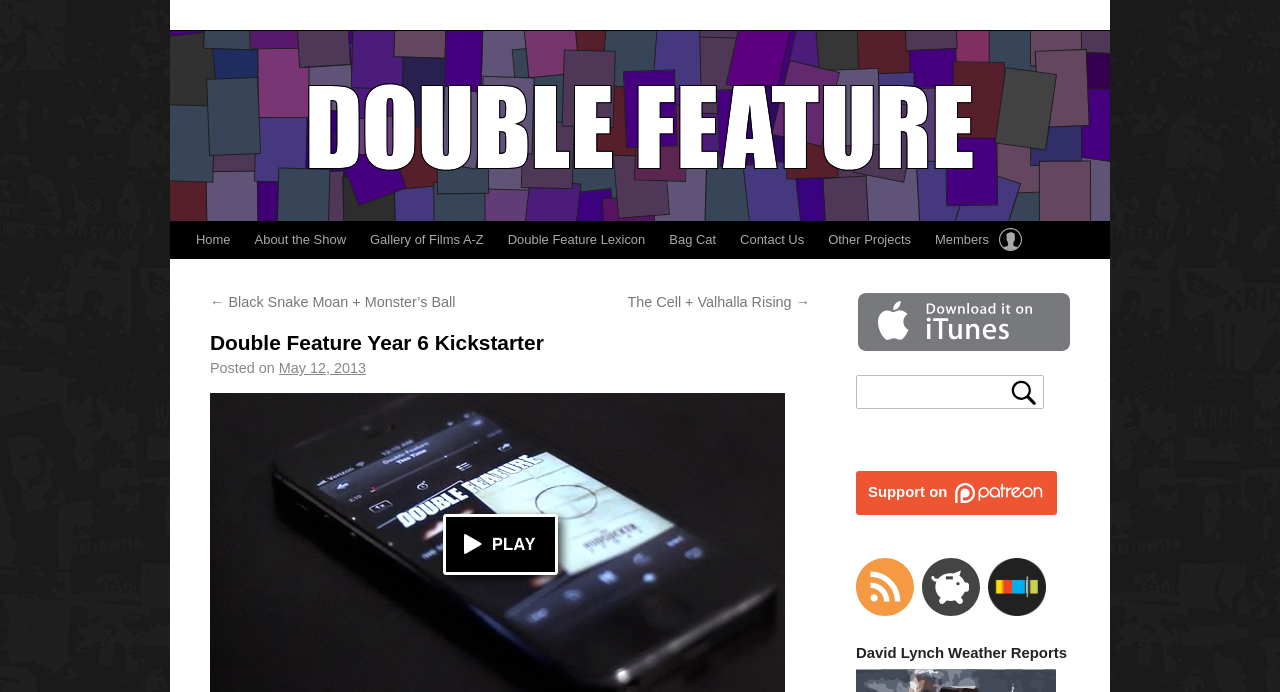Please determine the bounding box coordinates of the element's region to click for the following instruction: "Search for something".

[0.669, 0.542, 0.836, 0.591]